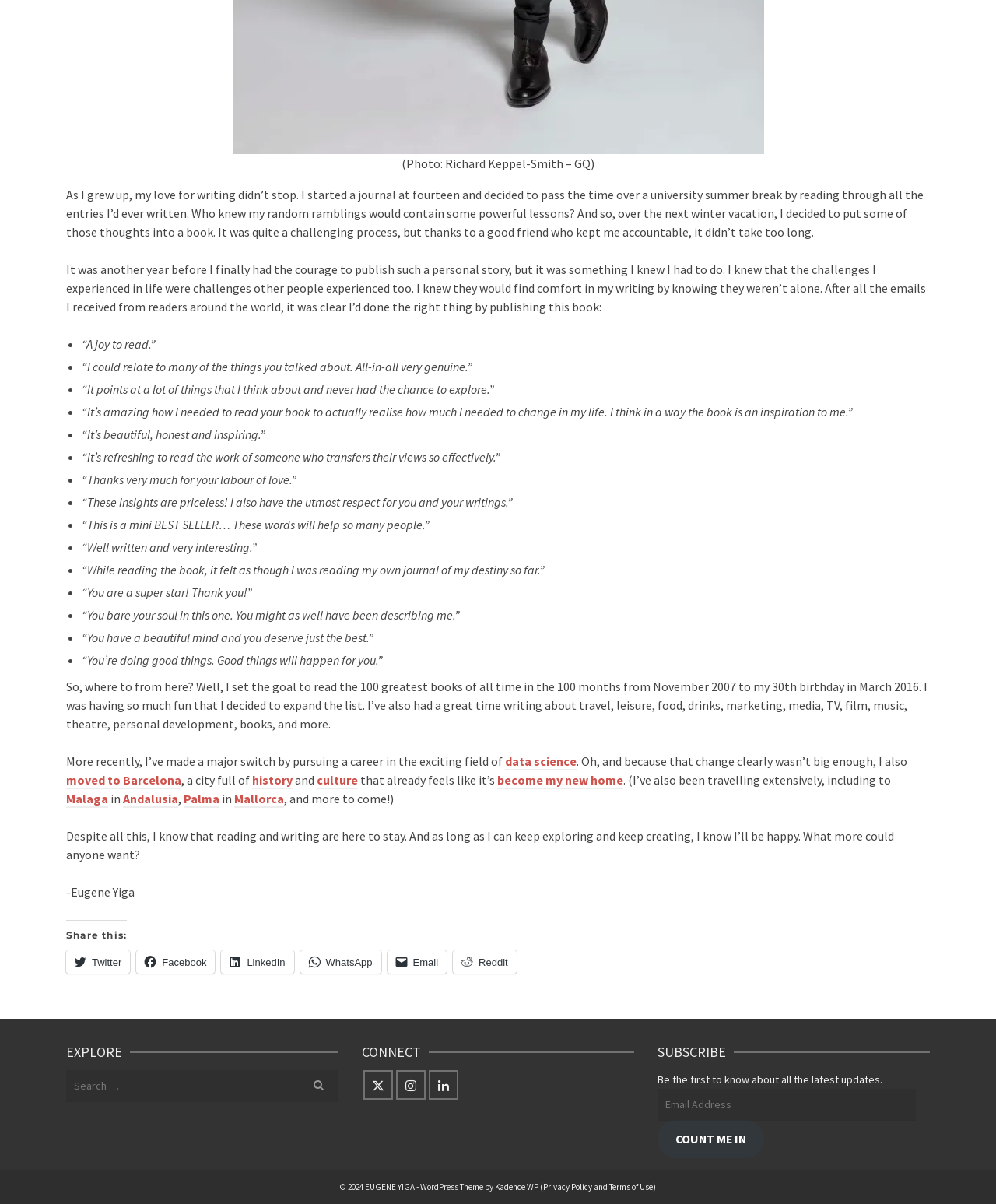What is the author's attitude towards reading and writing?
Using the visual information from the image, give a one-word or short-phrase answer.

They are here to stay